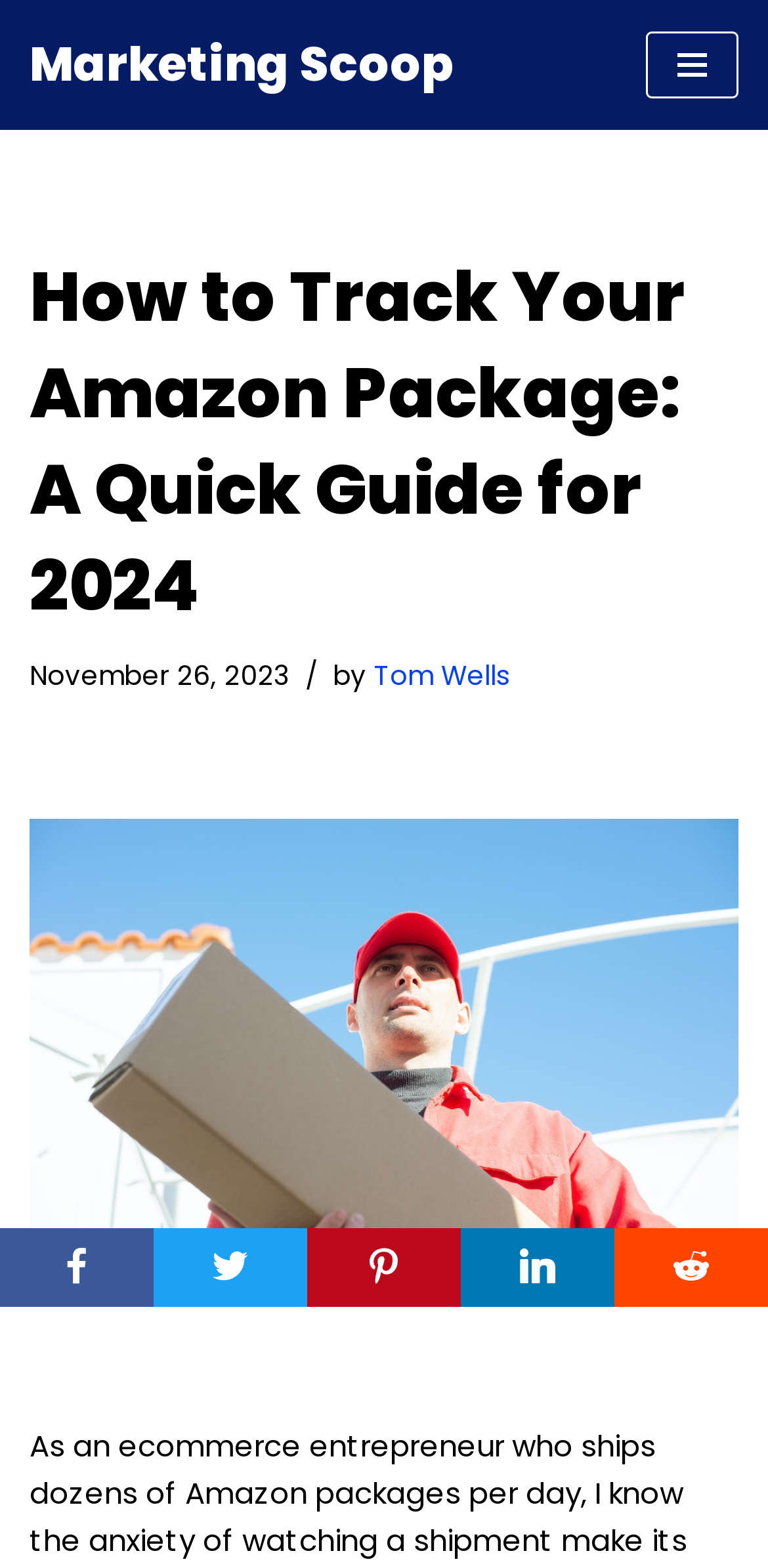Based on the element description: "Navigation Menu", identify the bounding box coordinates for this UI element. The coordinates must be four float numbers between 0 and 1, listed as [left, top, right, bottom].

[0.841, 0.02, 0.962, 0.063]